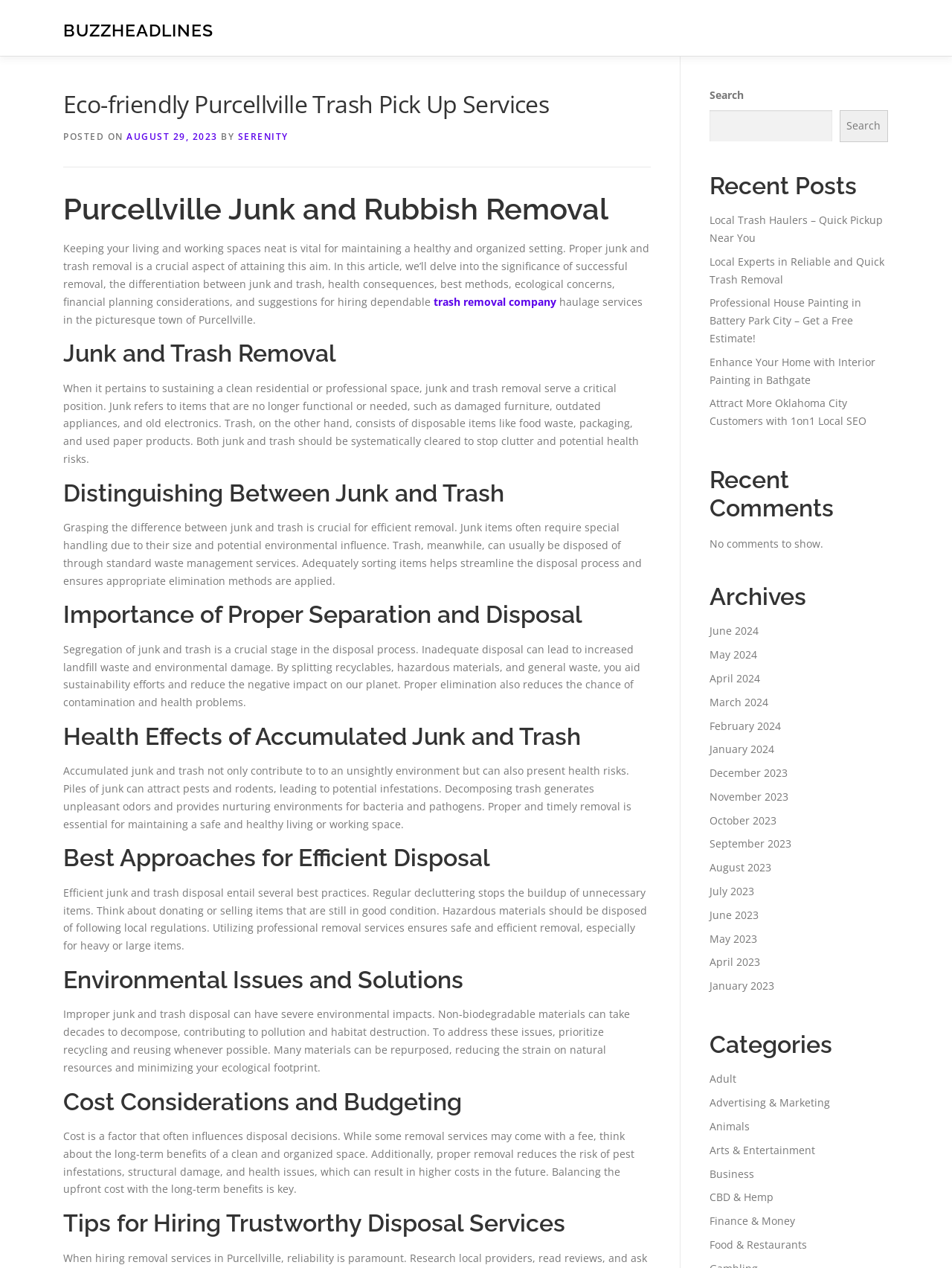Examine the image carefully and respond to the question with a detailed answer: 
What are the health risks associated with accumulated junk and trash?

The webpage states that accumulated junk and trash can attract pests and rodents, leading to potential infestations. Decomposing trash generates unpleasant odors and provides nurturing environments for bacteria and pathogens, which can lead to health problems.